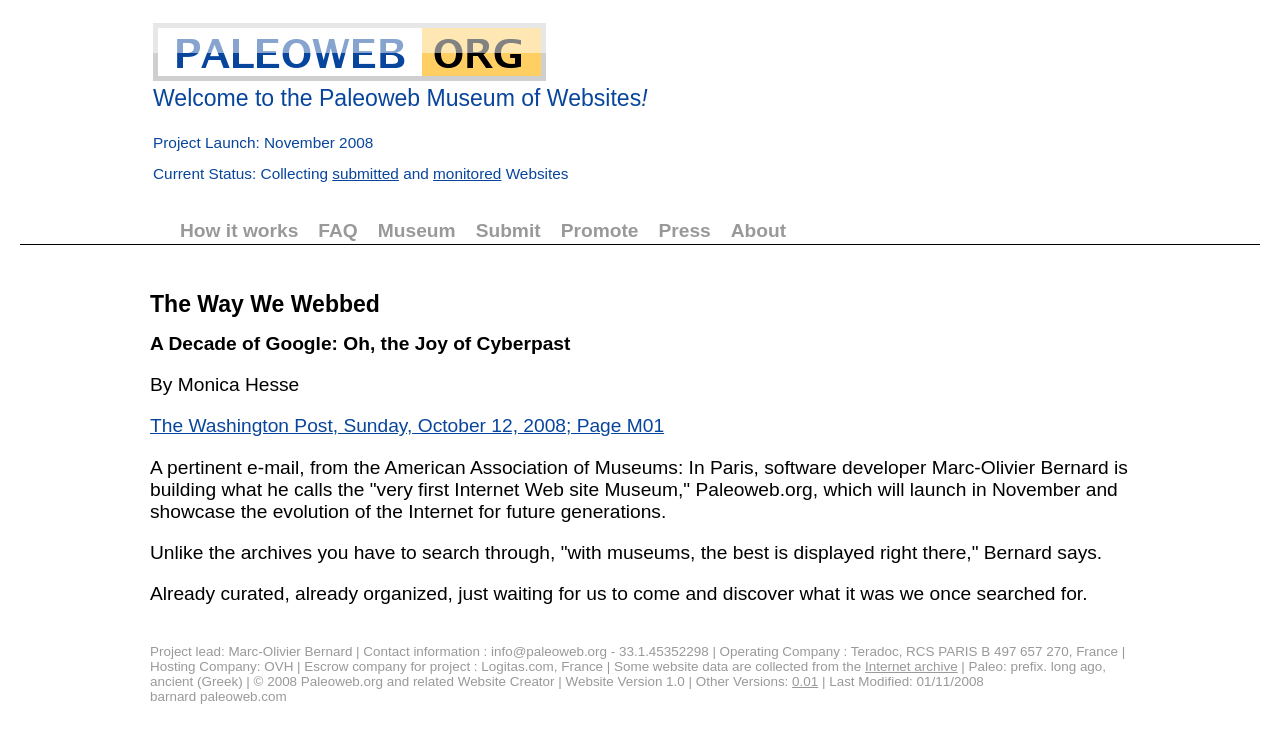Identify and generate the primary title of the webpage.

The Way We Webbed